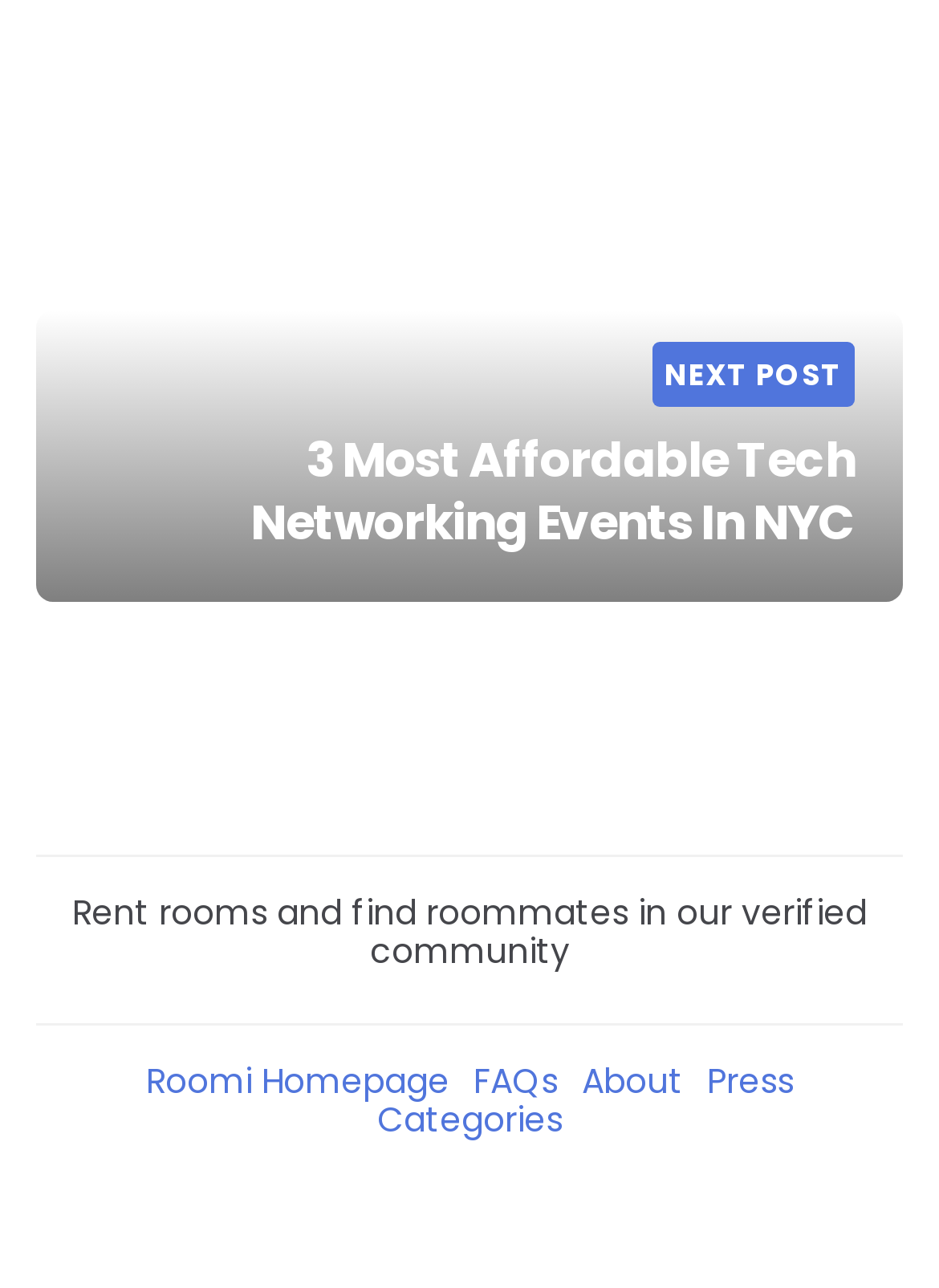Answer the following in one word or a short phrase: 
What is the text of the link next to 'NEXT POST'?

3 Most Affordable Tech Networking Events In NYC